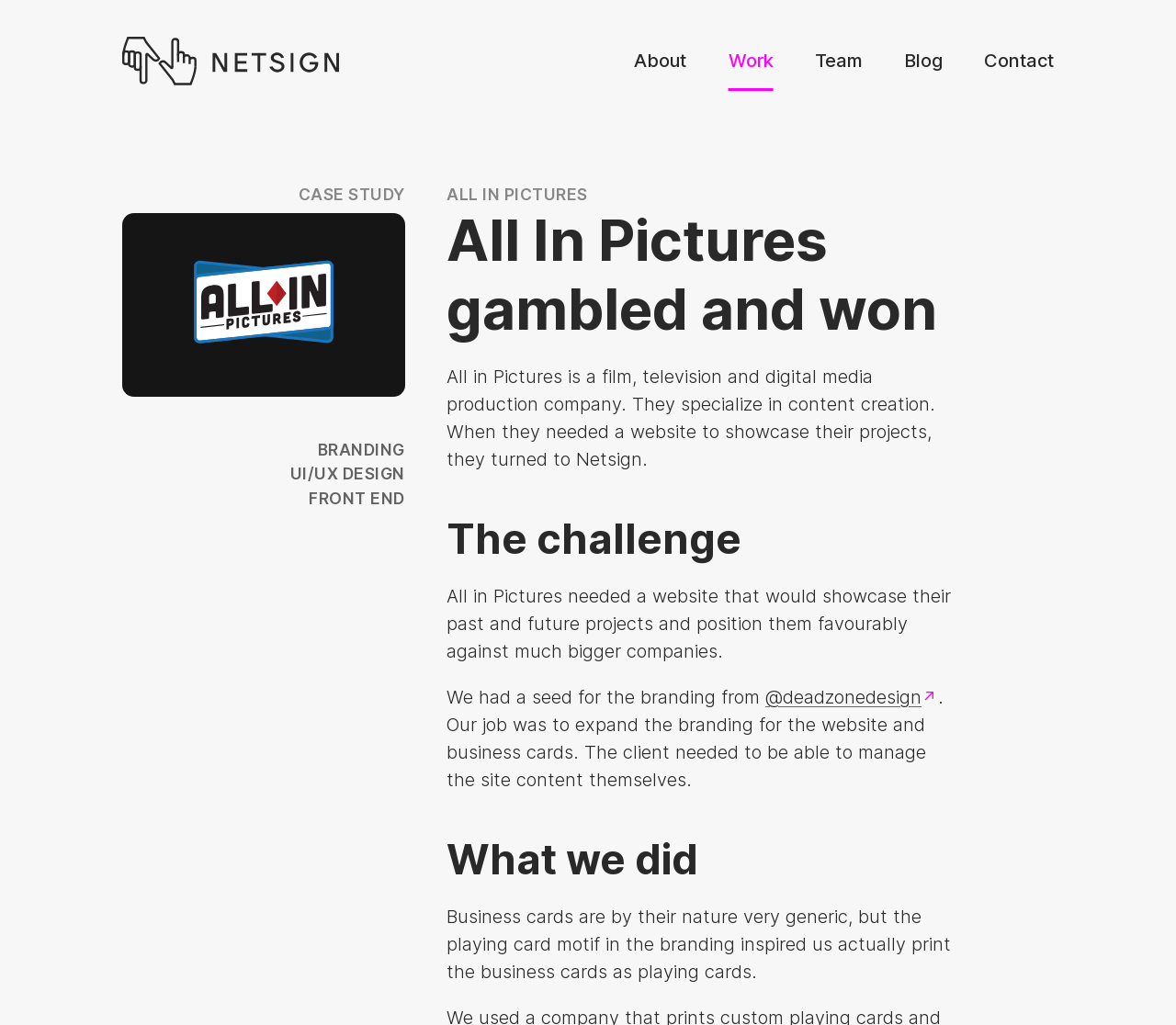Specify the bounding box coordinates of the element's region that should be clicked to achieve the following instruction: "go to the latest post". The bounding box coordinates consist of four float numbers between 0 and 1, in the format [left, top, right, bottom].

None